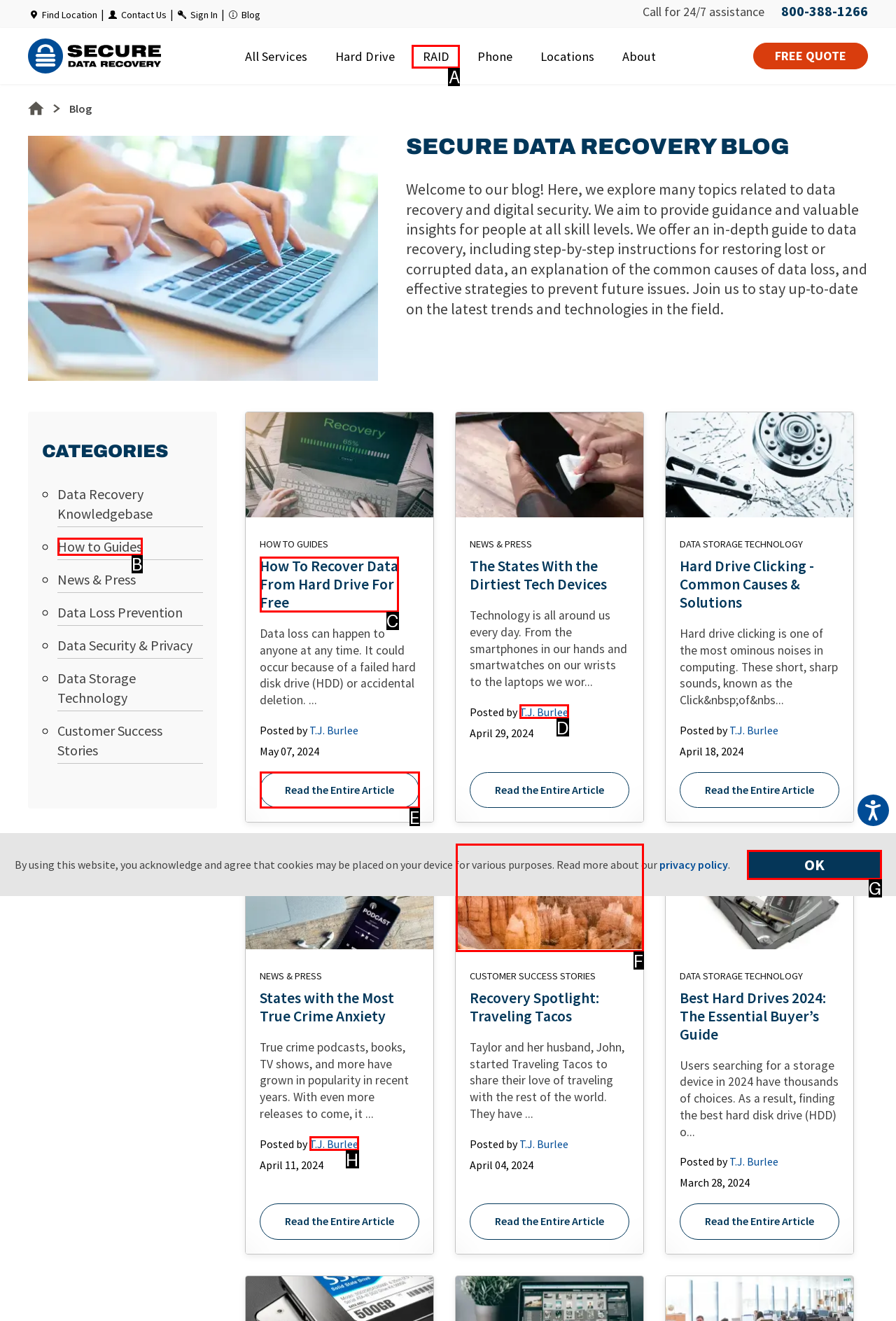Which lettered option should be clicked to perform the following task: Read the entire article about 'How To Recover Data From Hard Drive For Free'
Respond with the letter of the appropriate option.

E